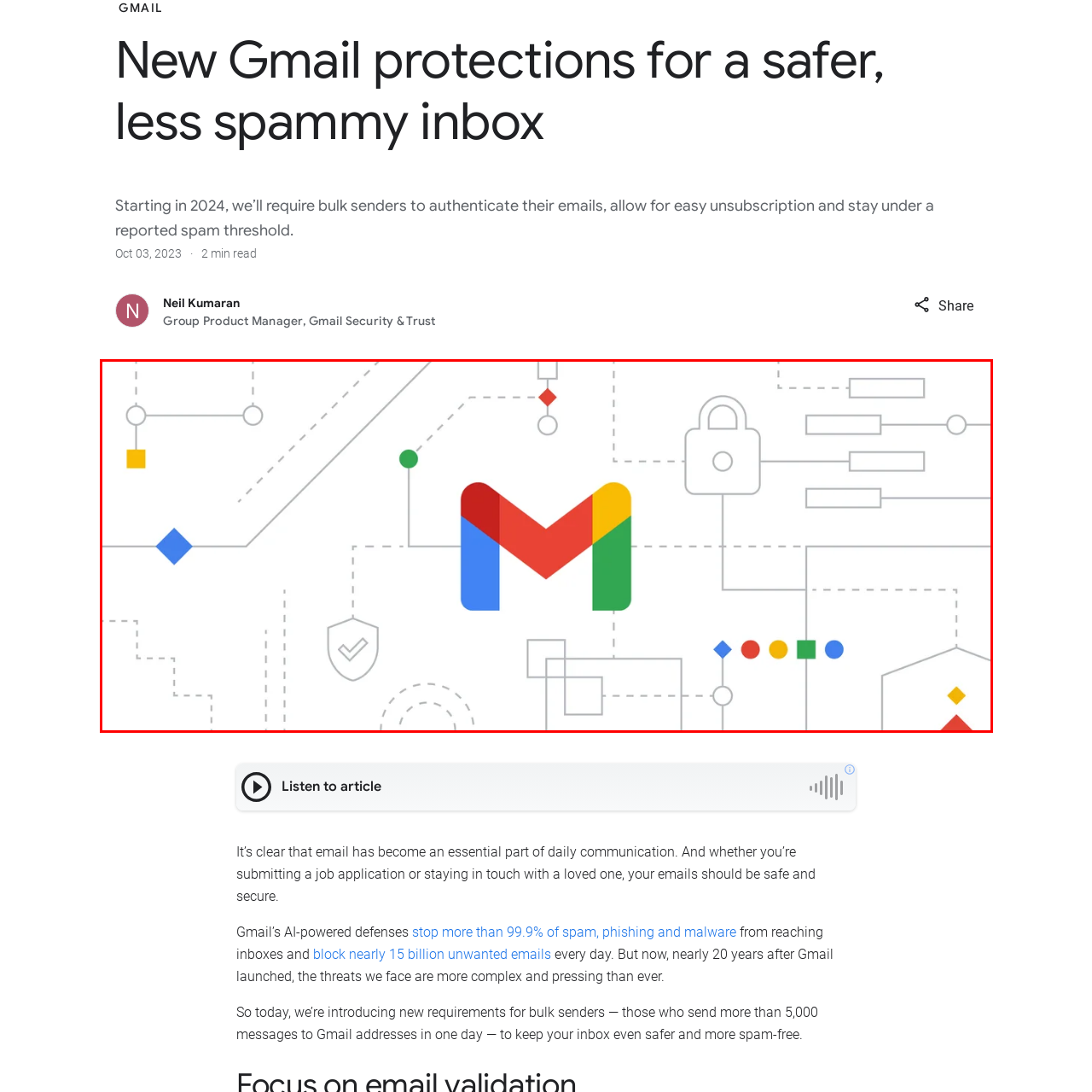What is the aesthetic of the background?
Take a close look at the image within the red bounding box and respond to the question with detailed information.

The caption describes the background as incorporating a network of connected lines and shapes, which emphasizes a modern, tech-oriented aesthetic, fitting for a technology company like Gmail.